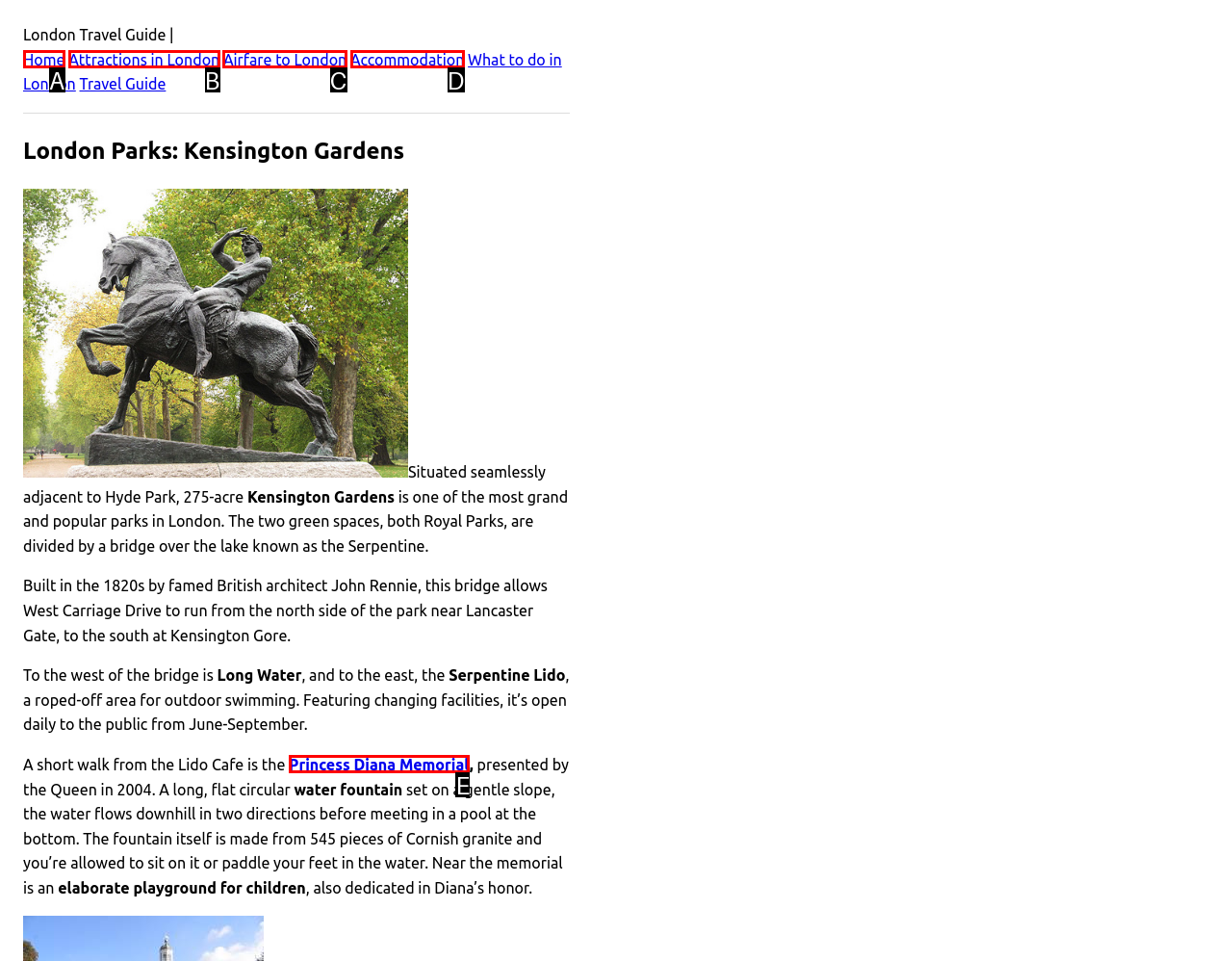Find the option that aligns with: Home
Provide the letter of the corresponding option.

A